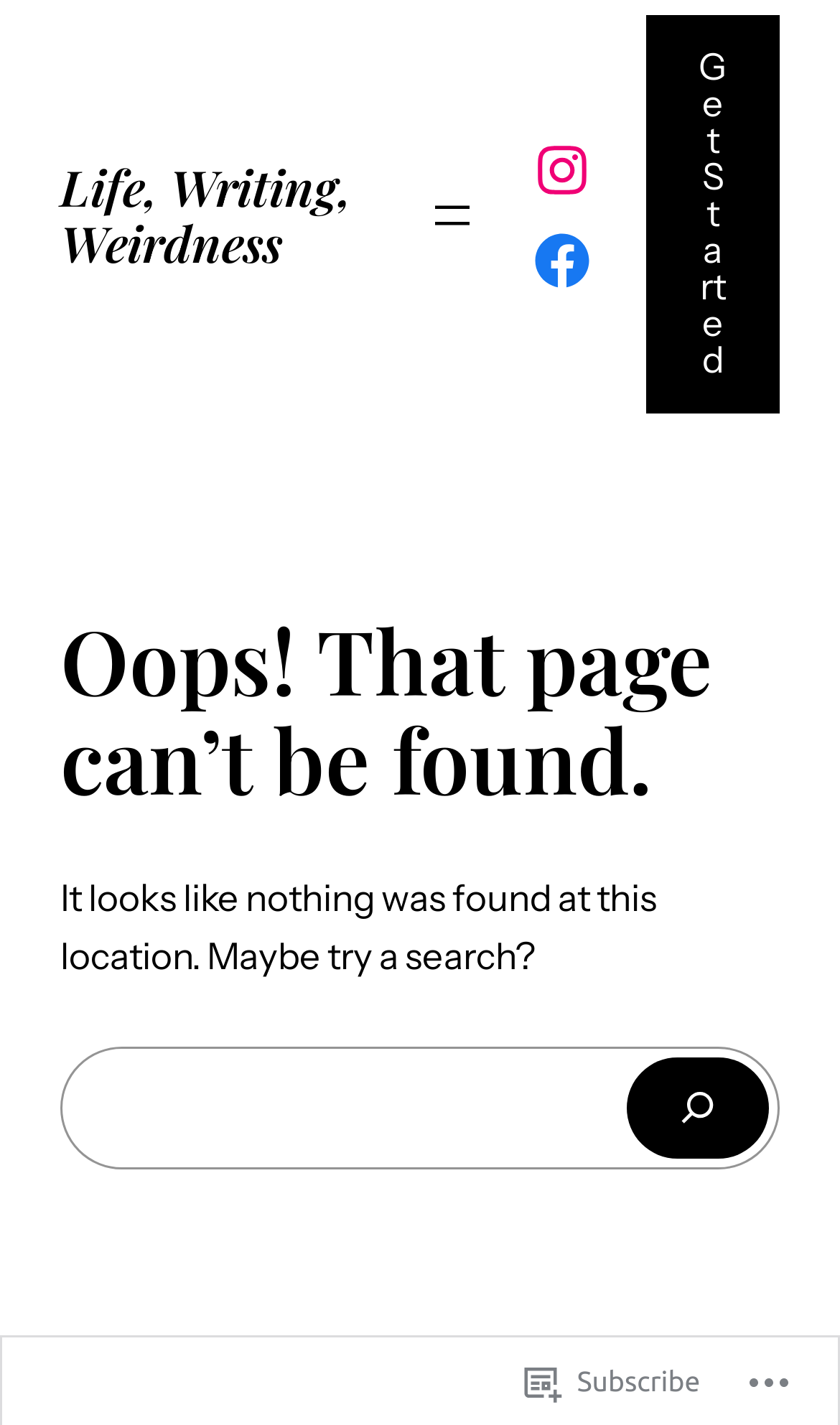Could you find the bounding box coordinates of the clickable area to complete this instruction: "Search for something"?

[0.085, 0.742, 0.72, 0.813]